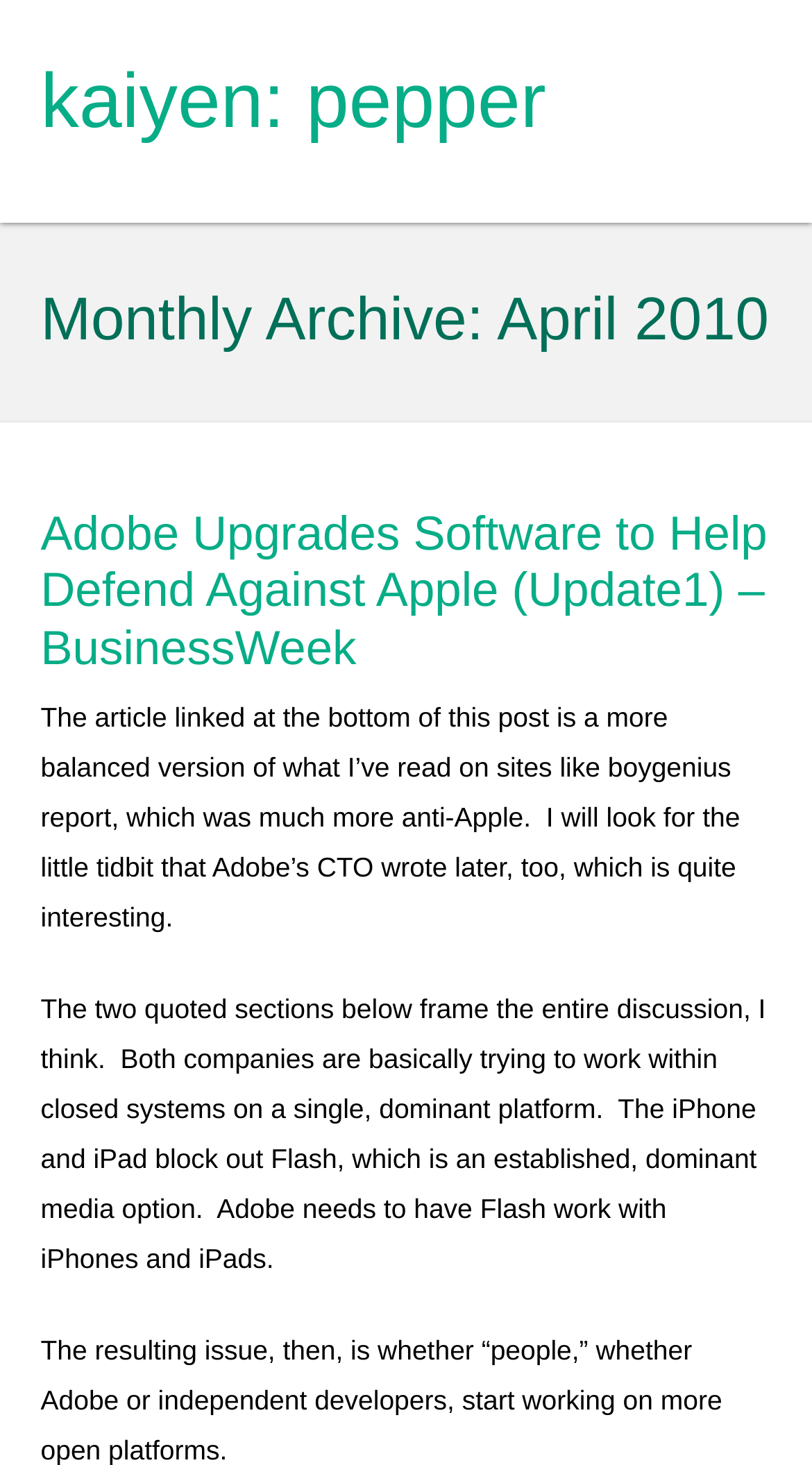Your task is to extract the text of the main heading from the webpage.

Monthly Archive: April 2010